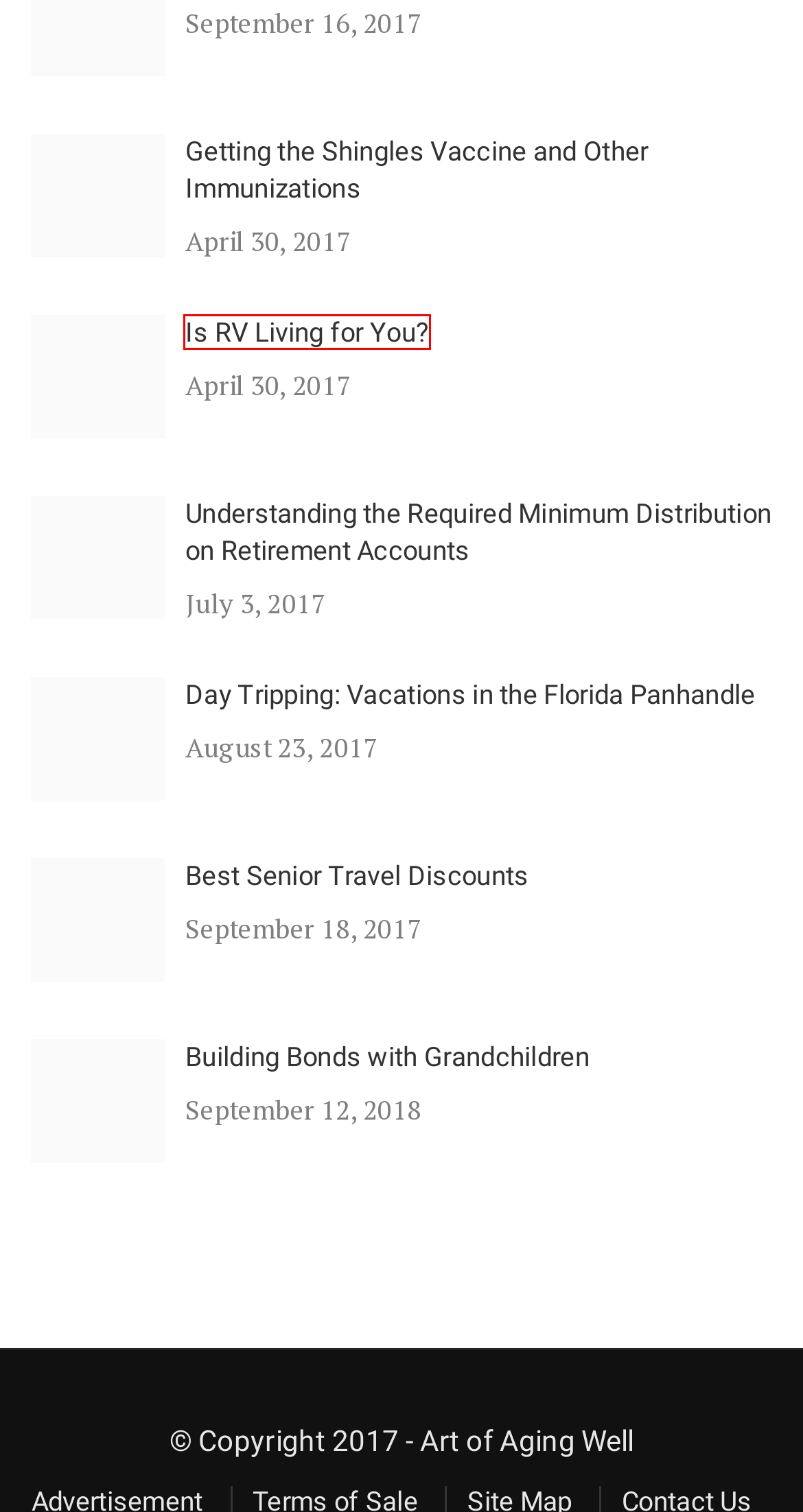You are given a screenshot of a webpage with a red rectangle bounding box around a UI element. Select the webpage description that best matches the new webpage after clicking the element in the bounding box. Here are the candidates:
A. Required Minimum Distribution on Retirement Accounts
B. Travel Archives - The Art of Aging Well
C. Is RV Living for You? - The Art of Aging Well
D. Building Bonds with Grandchildren - The Art of Aging Well
E. Is It Alzheimer's? - The Art of Aging Well
F. Vacations in the Florida Panhandle
G. Best Senior Travel Discounts - The Art of Aging Well
H. Should older adults get the Shingles Vaccine and other immunizations?

C